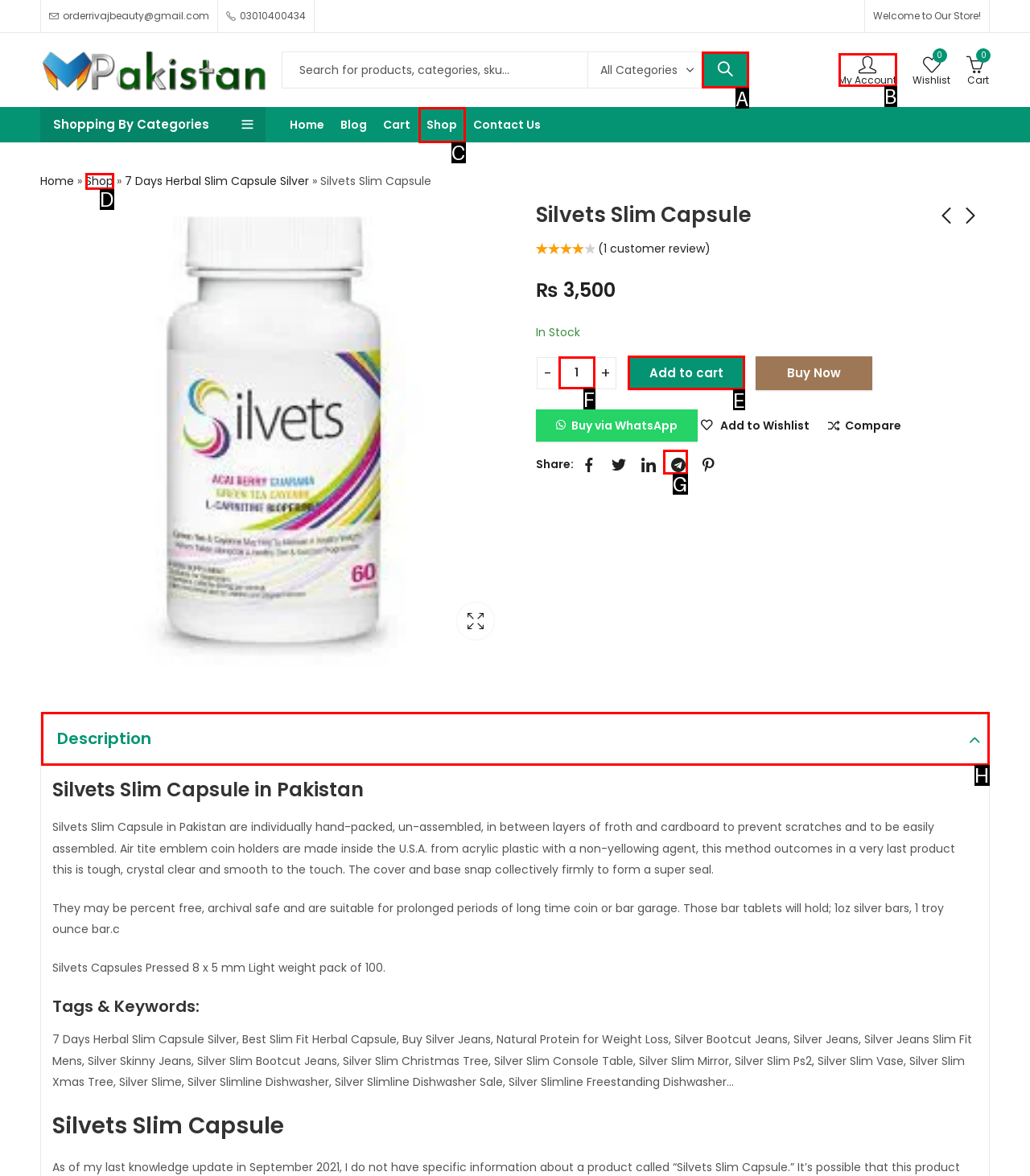Select the letter that aligns with the description: Search. Answer with the letter of the selected option directly.

A